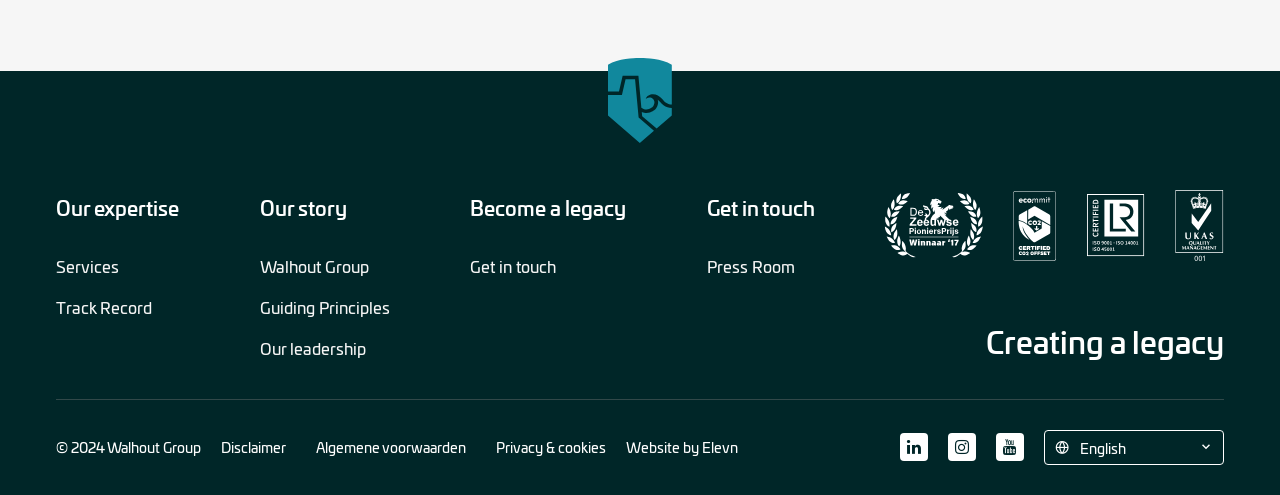Using the description: "Become a legacy", identify the bounding box of the corresponding UI element in the screenshot.

[0.367, 0.384, 0.489, 0.457]